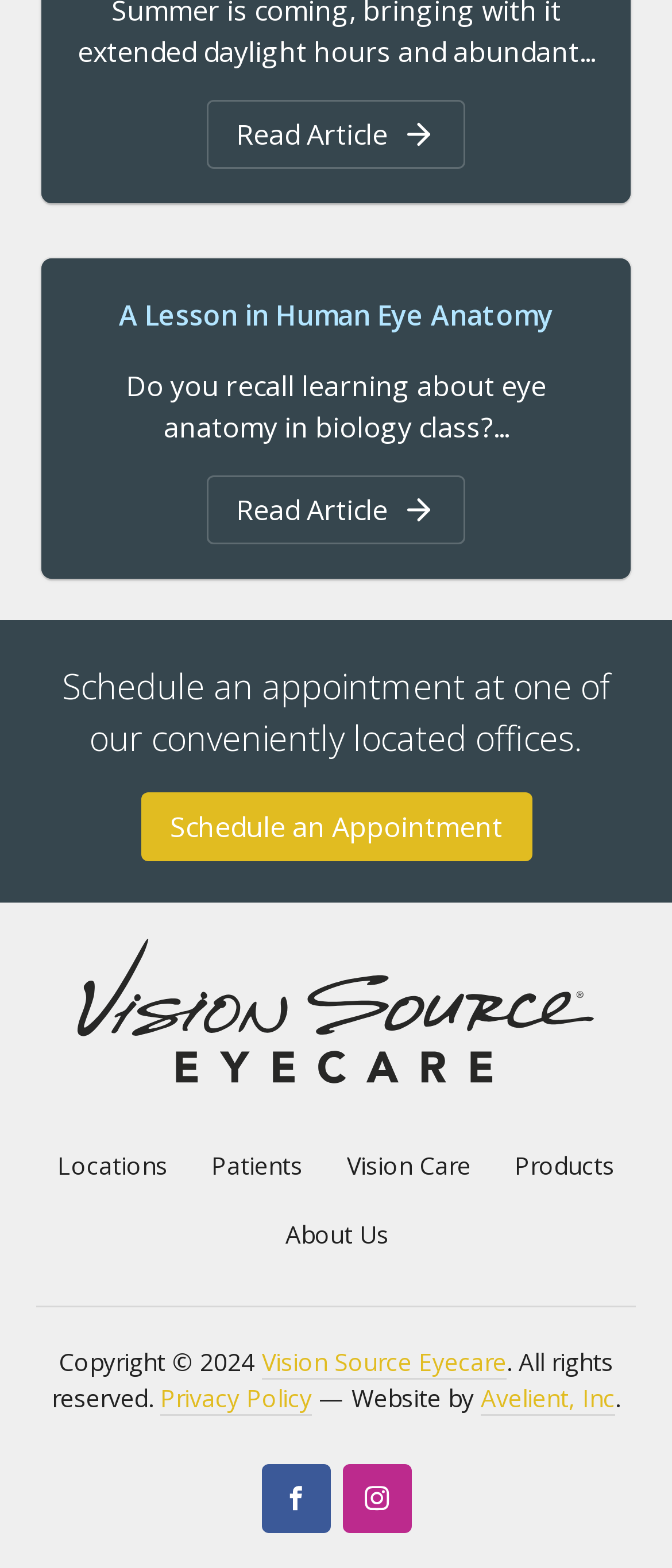Locate the bounding box coordinates of the clickable element to fulfill the following instruction: "Visit us on Facebook". Provide the coordinates as four float numbers between 0 and 1 in the format [left, top, right, bottom].

[0.388, 0.933, 0.491, 0.977]